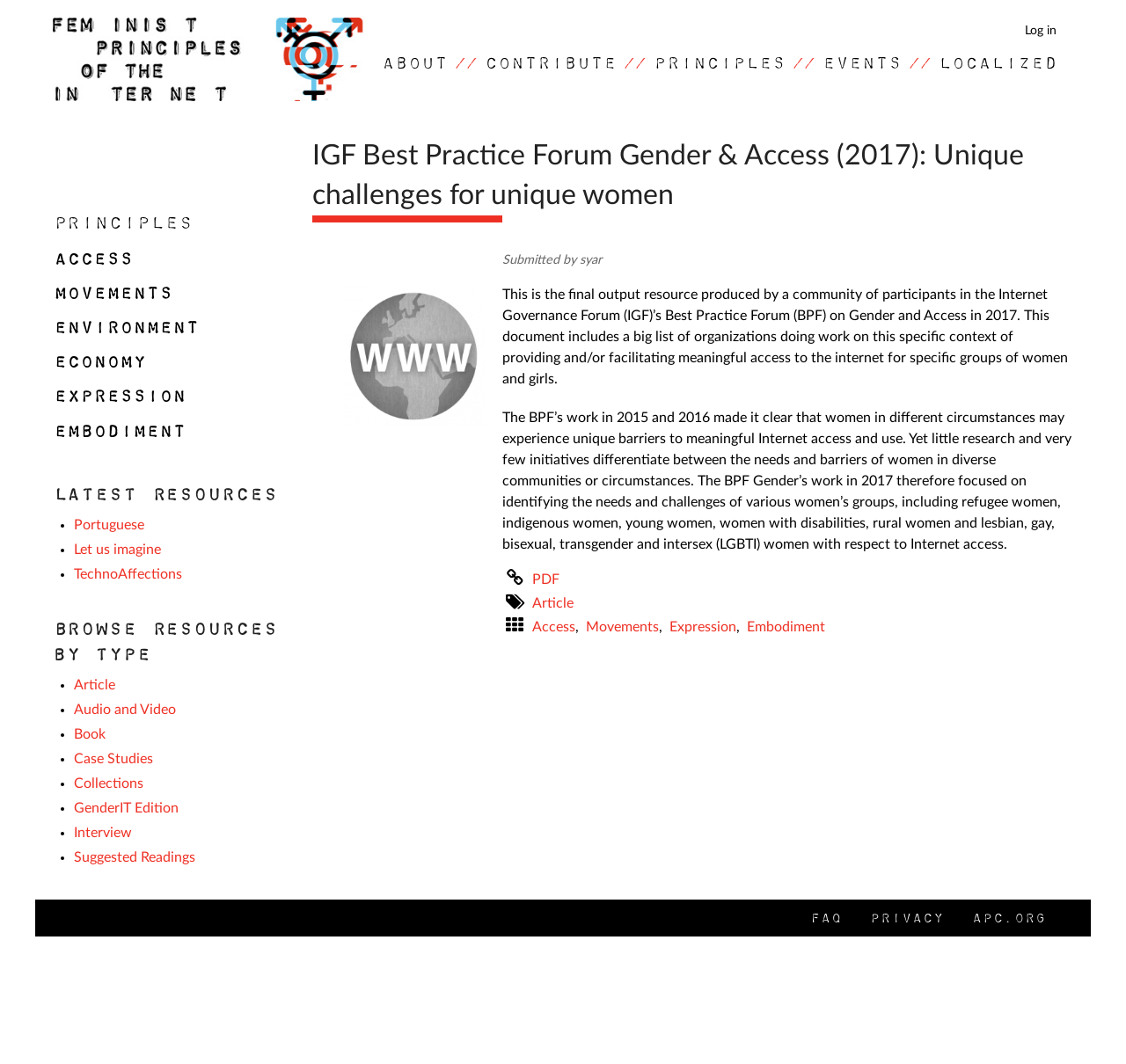Construct a thorough caption encompassing all aspects of the webpage.

This webpage is about the IGF Best Practice Forum Gender & Access (2017) and the Feminist Principles of the Internet. At the top, there is a link to "Skip to main content" and a navigation menu with links to "Home", "User menu", and "Main menu full width". The main content area is divided into several sections.

The first section has a heading "IGF Best Practice Forum Gender & Access (2017): Unique challenges for unique women" and a brief description of the document, which includes a list of organizations working on providing meaningful access to the internet for specific groups of women and girls. Below this, there is a figure and a block of text that explains the focus of the Best Practice Forum's work in 2017, which was to identify the needs and challenges of various women's groups, including refugee women, indigenous women, young women, women with disabilities, rural women, and lesbian, gay, bisexual, transgender, and intersex (LGBTI) women with respect to internet access.

To the right of this section, there are several links to related resources, including "PDF", "Article", "Access", "Movements", "Expression", and "Embodiment". Below this, there are several headings, including "Principles", "ACCESS", "MOVEMENTS", "ENVIRONMENT", "ECONOMY", "EXPRESSION", and "EMBODIMENT", each with links to related resources.

Further down the page, there are two regions, "Latest Resources" and "Browse Resources by type", each with a list of links to resources, including articles, audio and video files, books, and case studies.

Overall, this webpage provides a wealth of information and resources related to the IGF Best Practice Forum Gender & Access (2017) and the Feminist Principles of the Internet, with a focus on promoting meaningful access to the internet for women and girls from diverse backgrounds.